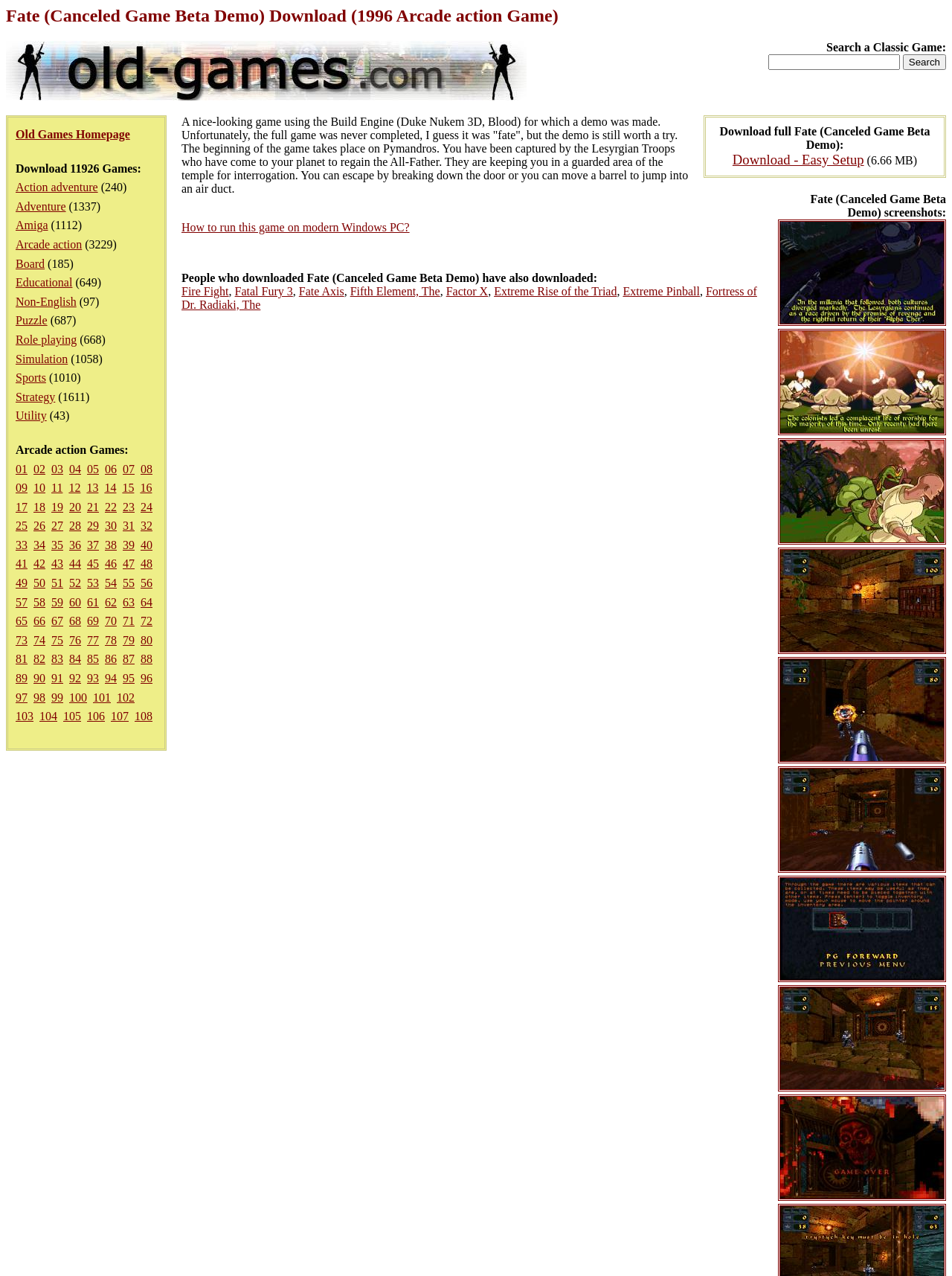Provide the bounding box coordinates of the HTML element this sentence describes: "Download - Easy Setup". The bounding box coordinates consist of four float numbers between 0 and 1, i.e., [left, top, right, bottom].

[0.769, 0.119, 0.907, 0.131]